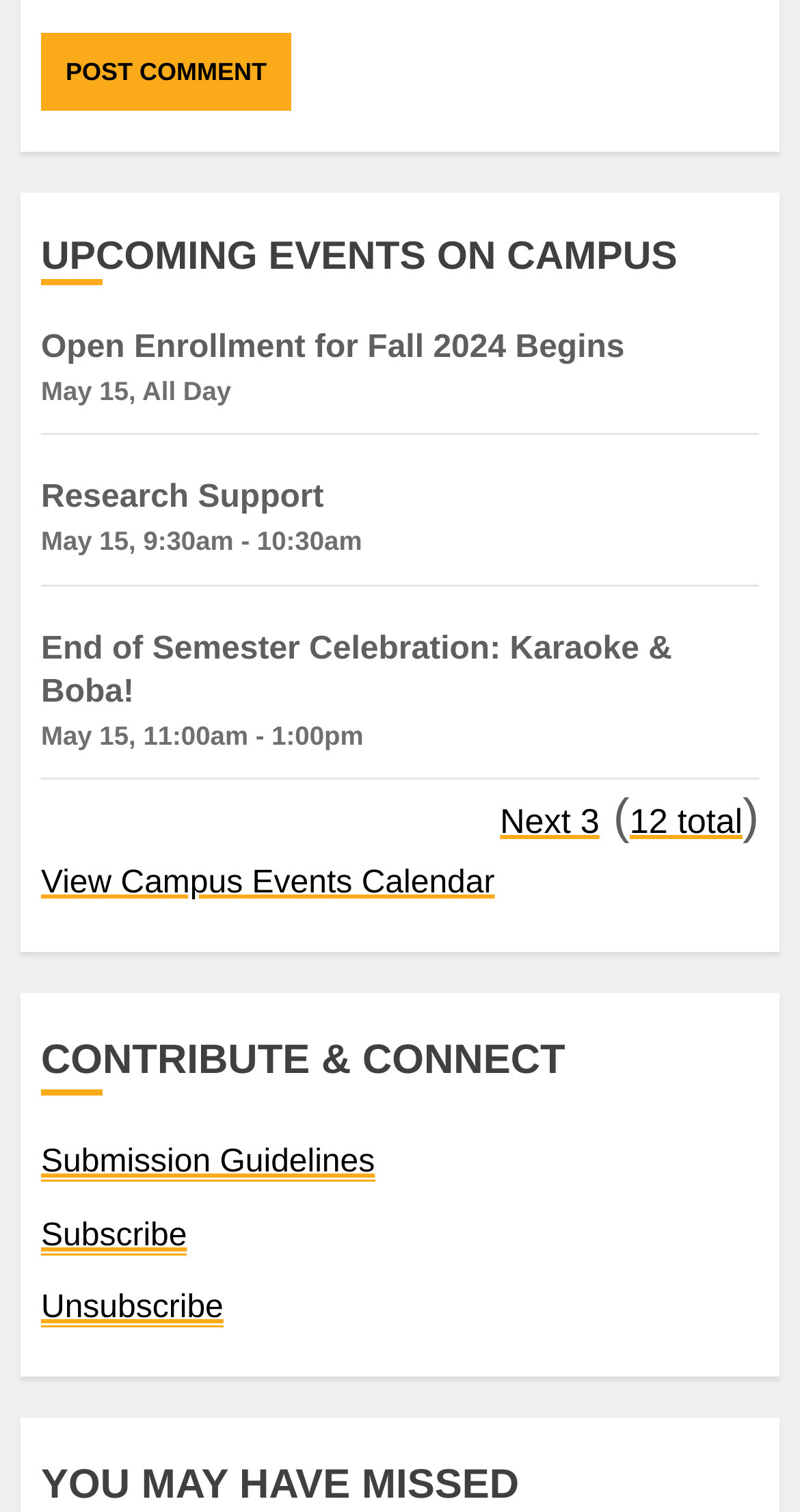Give a short answer using one word or phrase for the question:
How many upcoming events are shown?

5